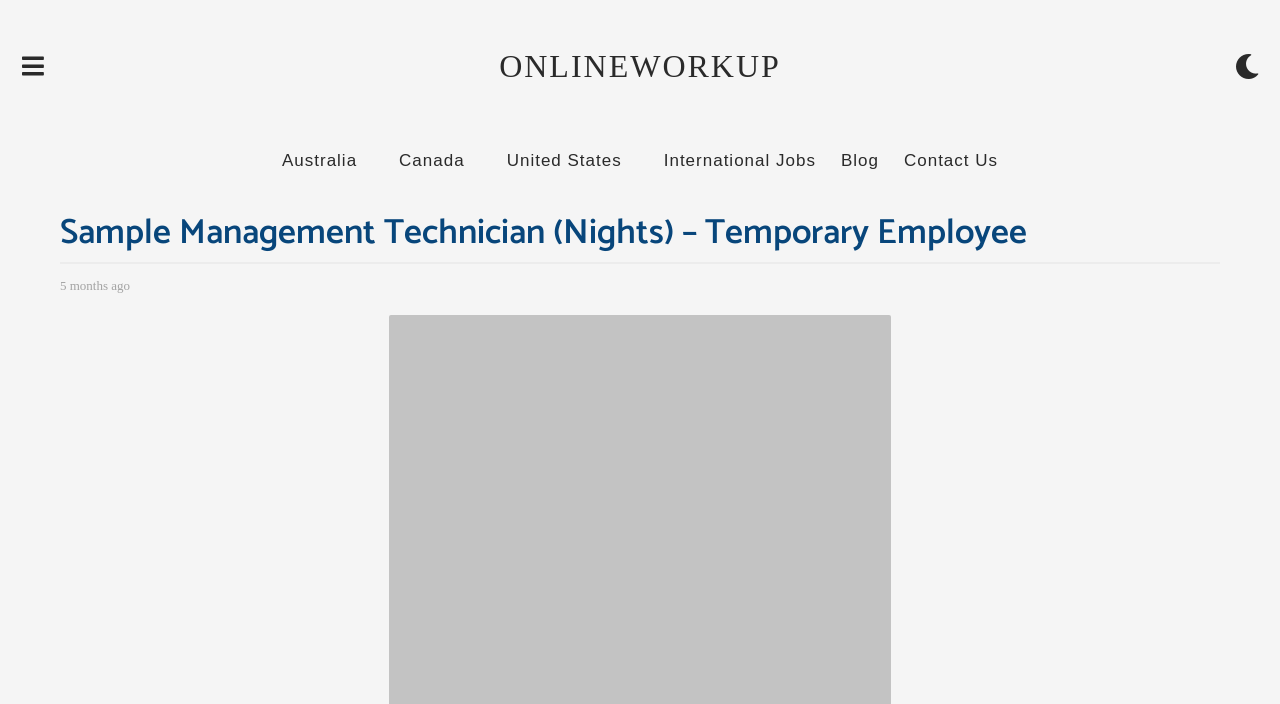Please mark the clickable region by giving the bounding box coordinates needed to complete this instruction: "Click the Contact Us link".

[0.706, 0.2, 0.78, 0.257]